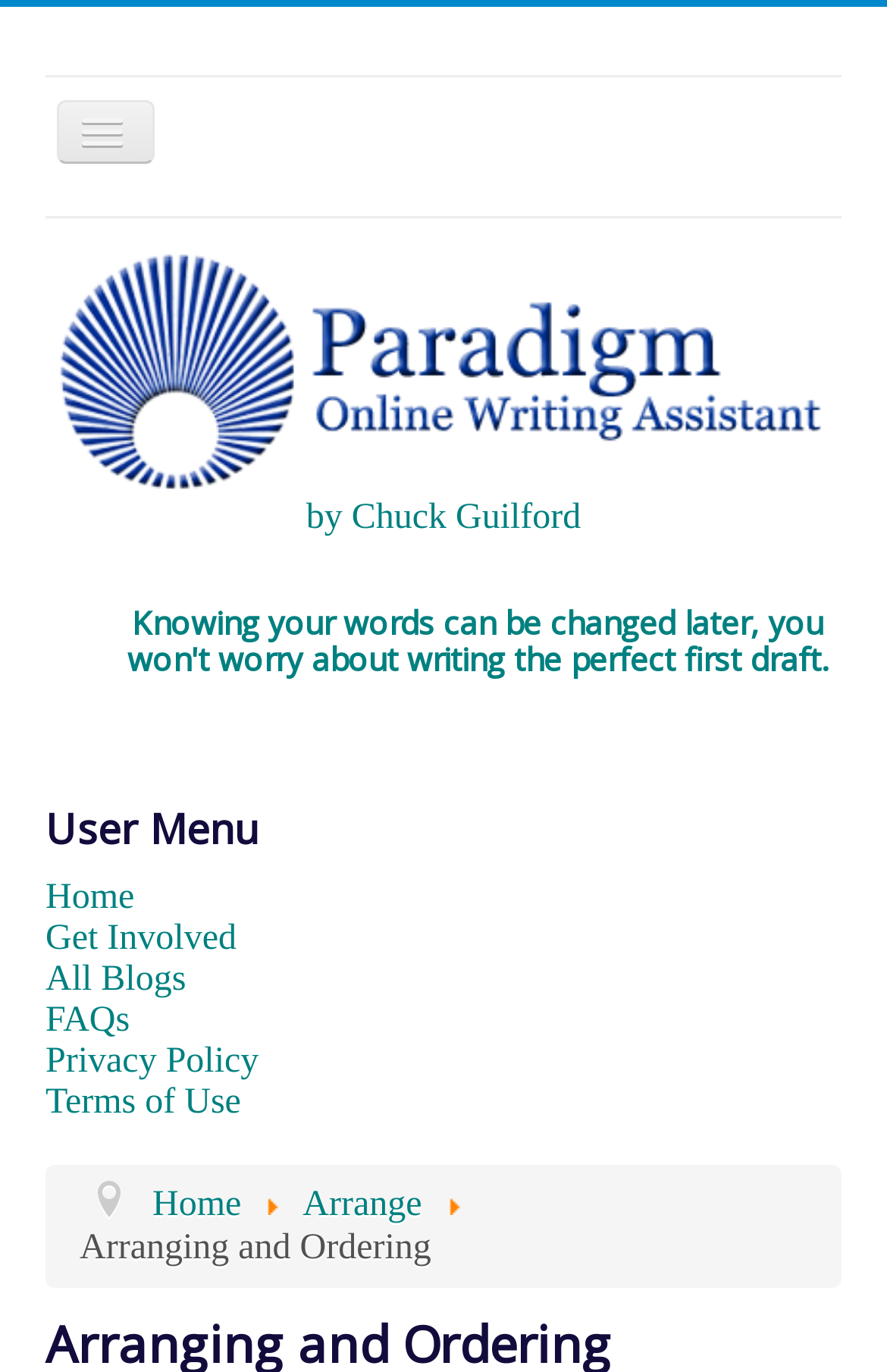Please respond to the question with a concise word or phrase:
What is the last item in the user menu?

Terms of Use